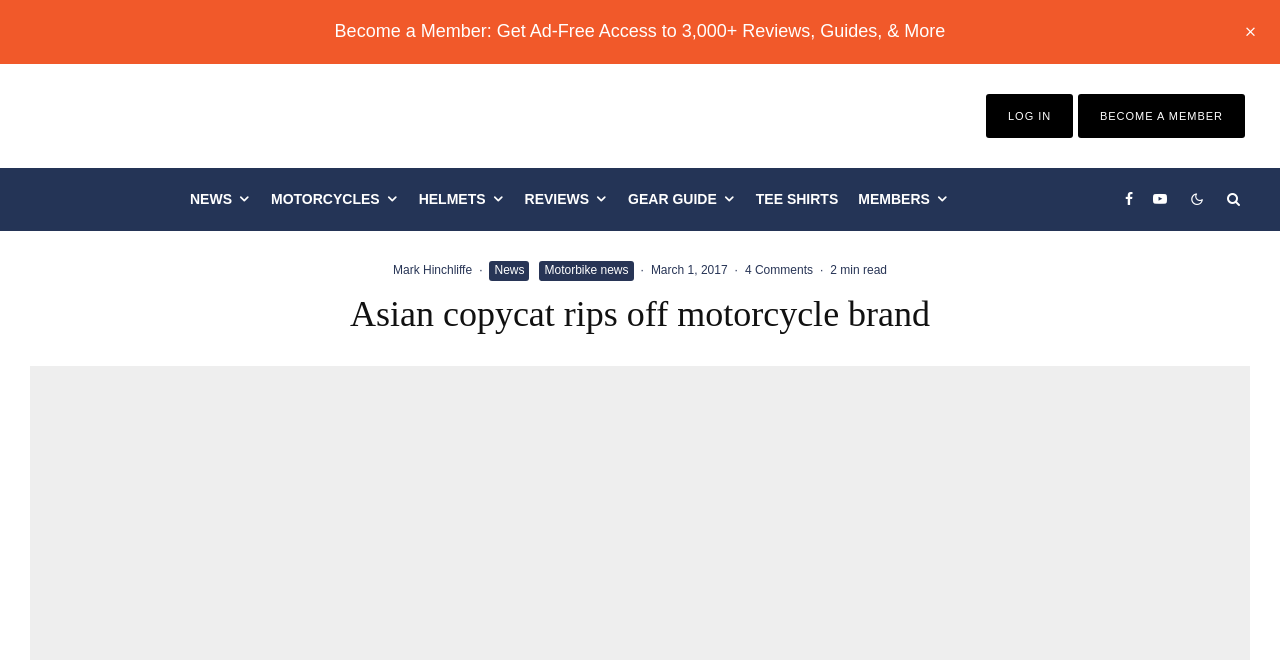What is the name of the author of the article?
Using the image as a reference, give a one-word or short phrase answer.

Mark Hinchliffe